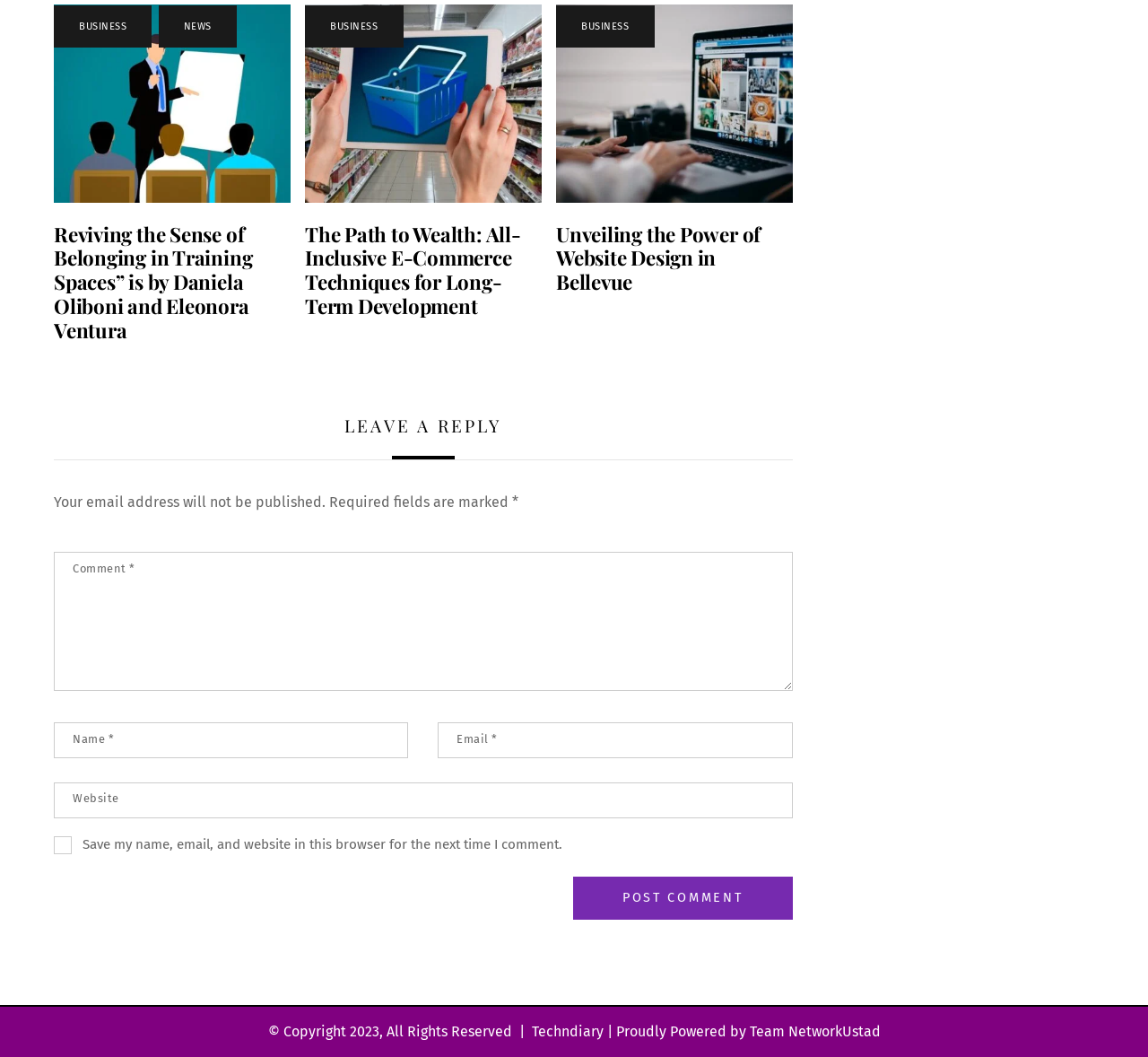Kindly provide the bounding box coordinates of the section you need to click on to fulfill the given instruction: "Click on the 'E-Commerce' link".

[0.266, 0.172, 0.472, 0.188]